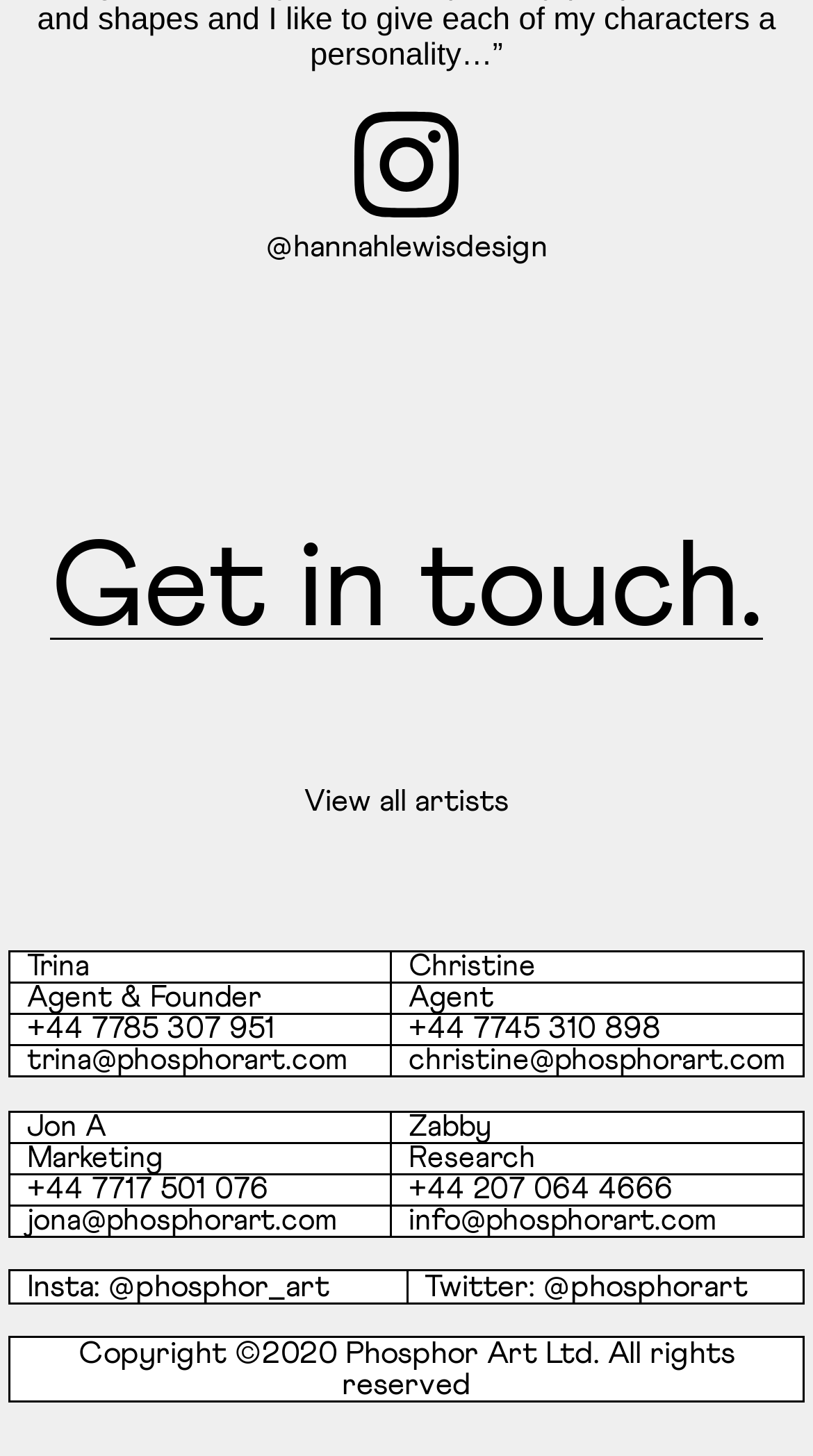Predict the bounding box coordinates of the UI element that matches this description: "View all artists". The coordinates should be in the format [left, top, right, bottom] with each value between 0 and 1.

[0.374, 0.539, 0.626, 0.56]